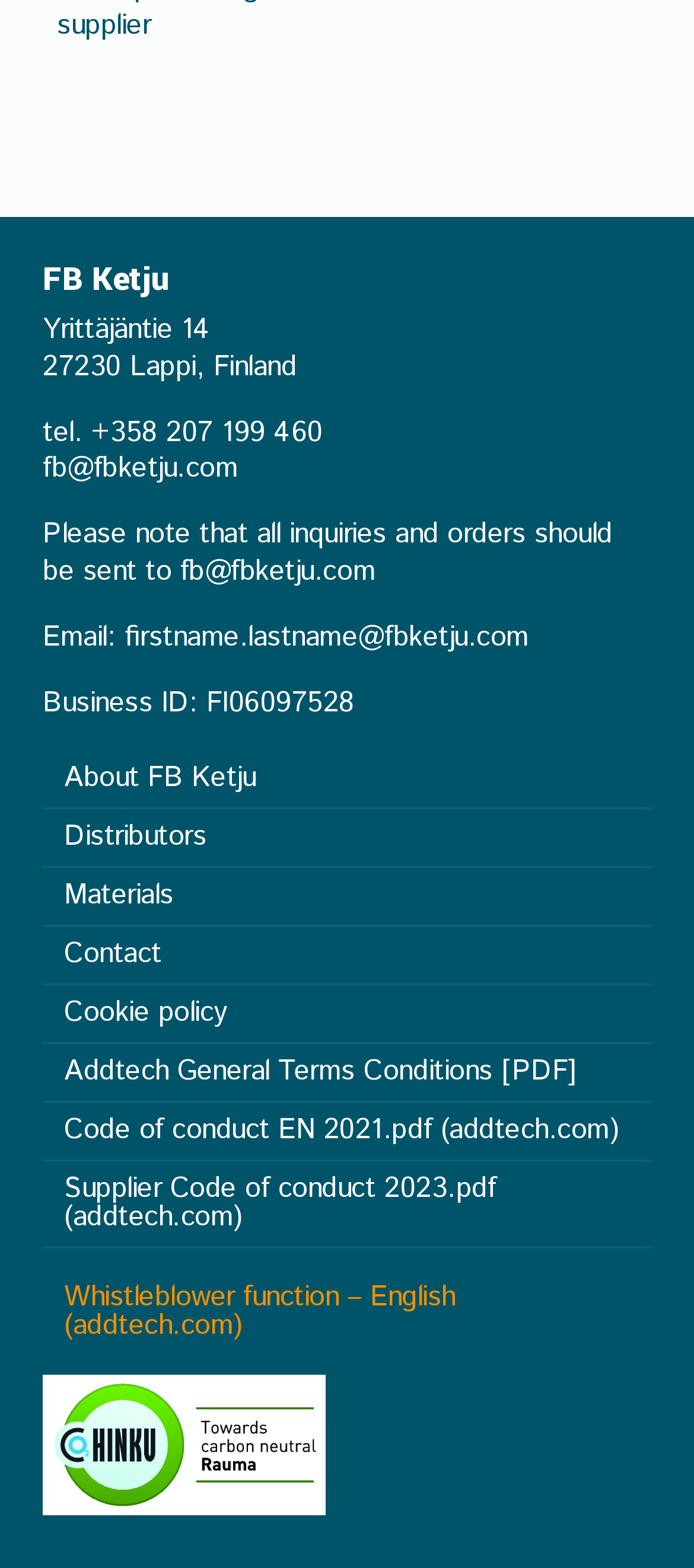Give the bounding box coordinates for the element described by: "About FB Ketju".

[0.062, 0.479, 0.938, 0.515]